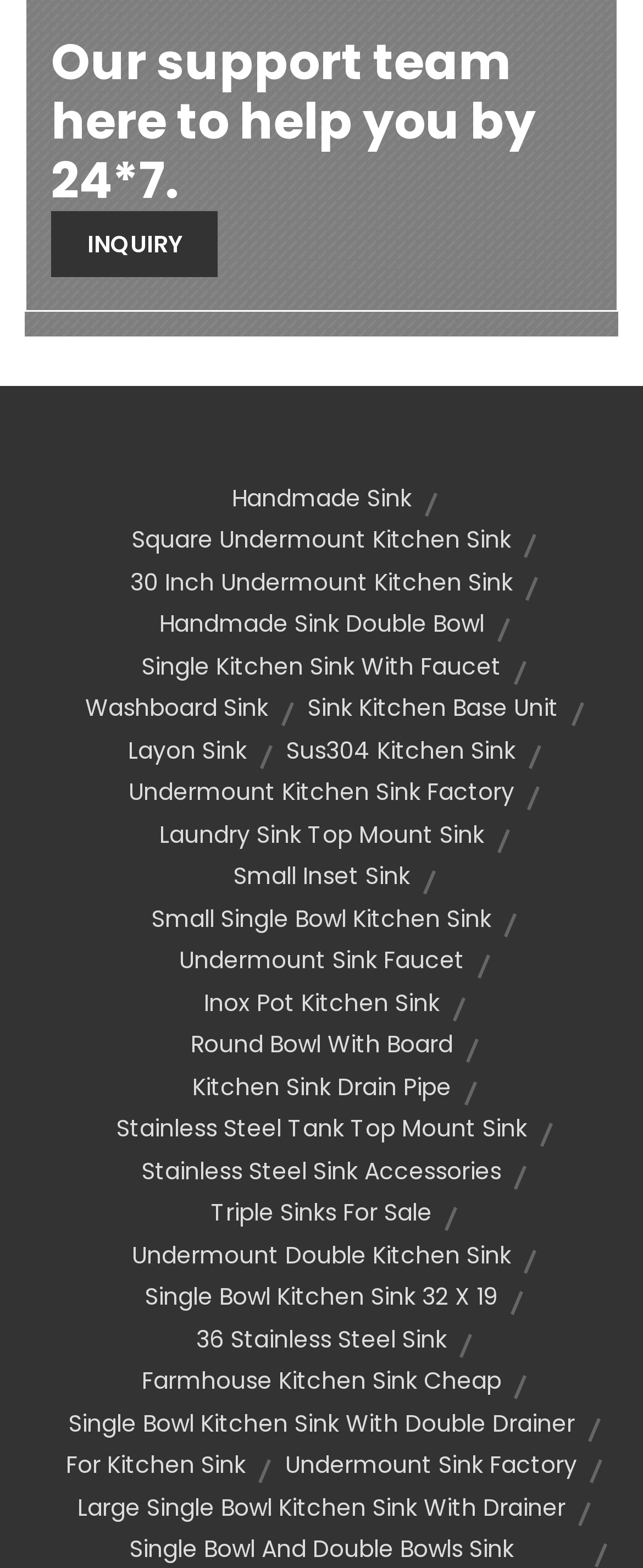Determine the bounding box coordinates of the area to click in order to meet this instruction: "Explore Square Undermount Kitchen Sink".

[0.205, 0.334, 0.795, 0.355]